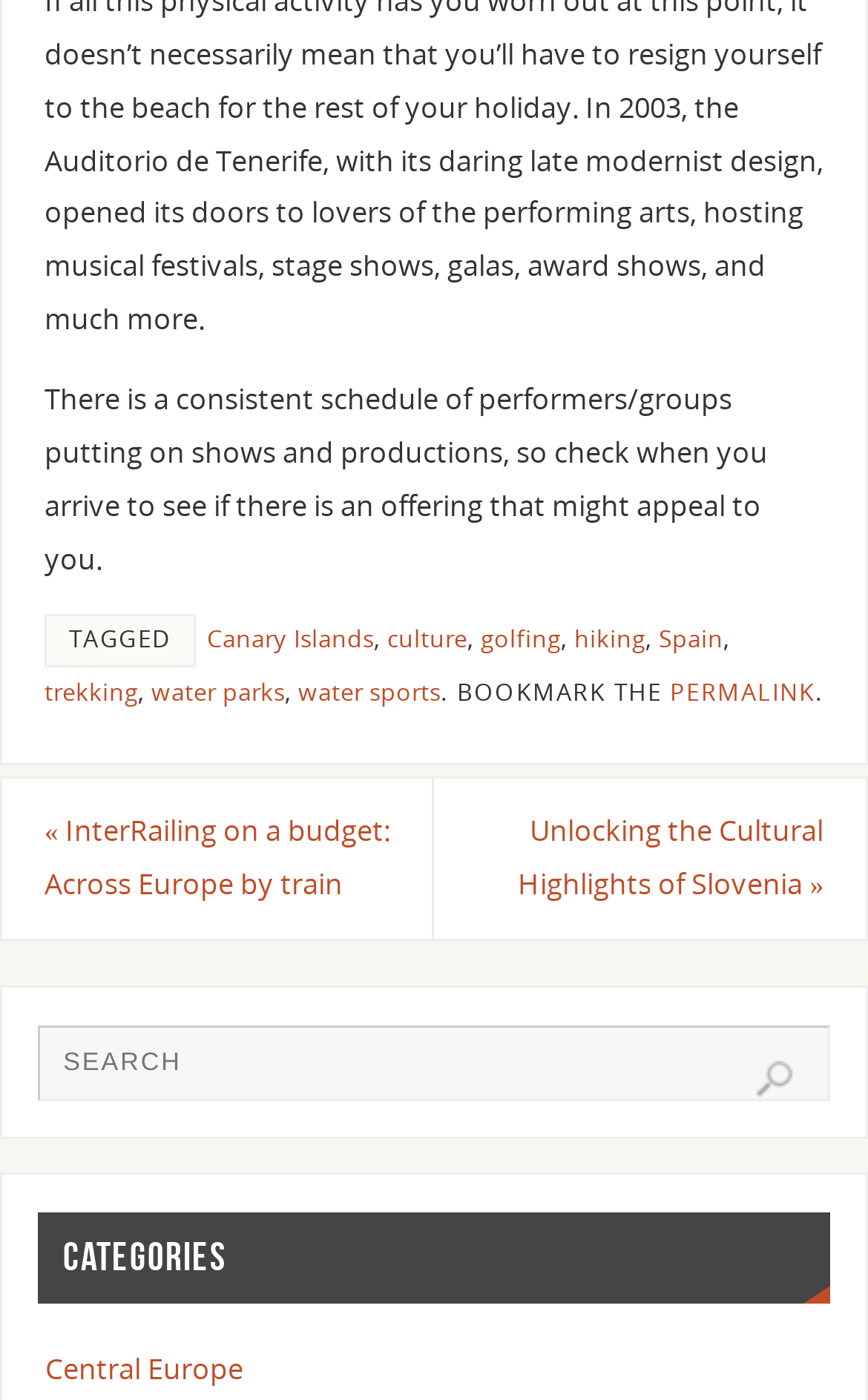What is the topic of the first link?
Answer briefly with a single word or phrase based on the image.

Canary Islands